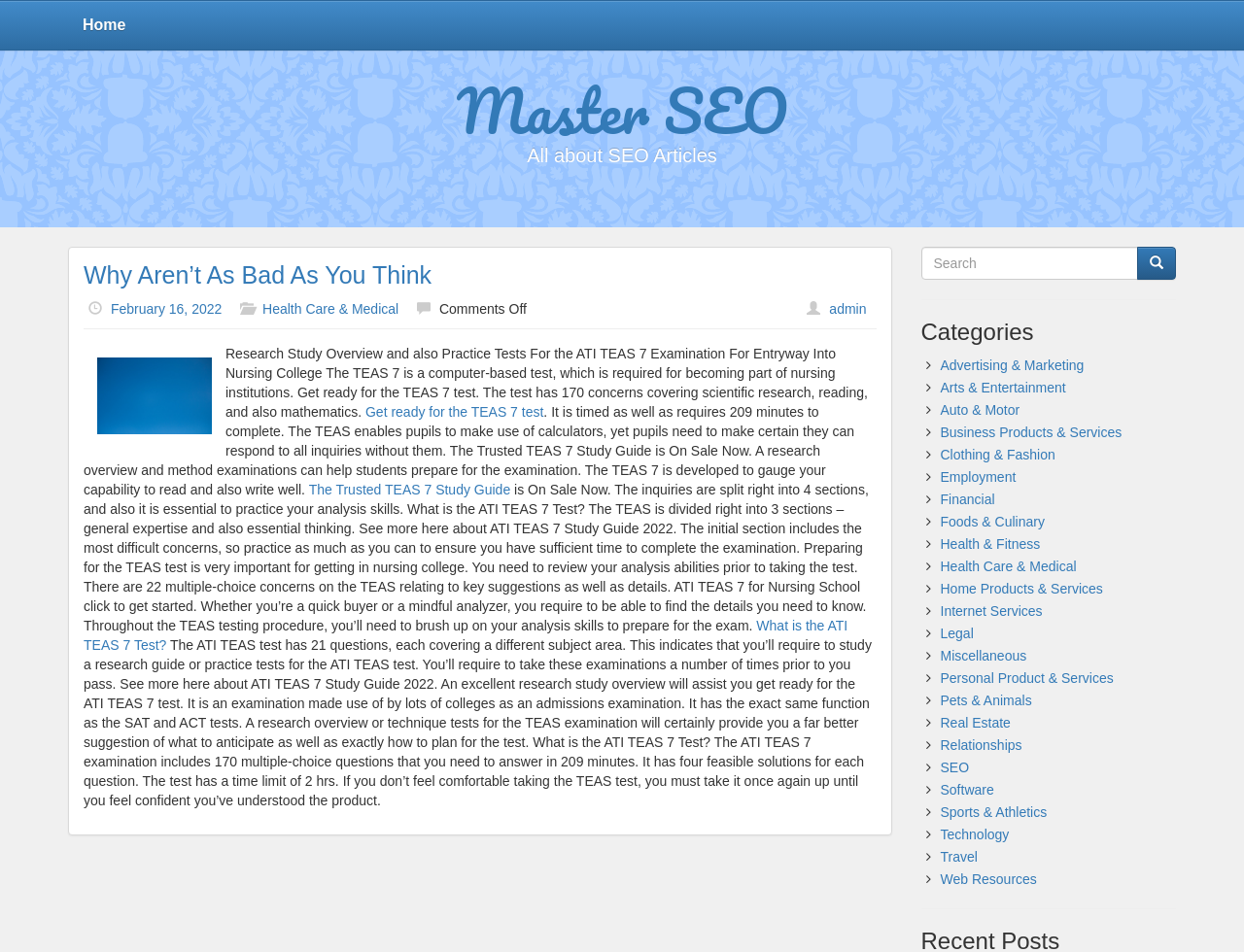Explain the contents of the webpage comprehensively.

This webpage is about Master SEO, with a focus on the article "Why Aren’t As Bad As You Think". At the top left, there is a link to the "Home" page. Next to it, there is a heading that reads "Master SEO". Below this heading, there is a link to the same "Master SEO" page.

The main content of the webpage is divided into two sections. The first section is a heading that reads "Why Aren’t As Bad As You Think", followed by a link to the same article. Below this, there is a link to the date "February 16, 2022", and another link to the category "Health Care & Medical". There is also a text that reads "Comments Off" and a link to the author "admin".

The second section is a long article about the ATI TEAS 7 examination for nursing college. The article is divided into several paragraphs, with links to related topics such as "Get ready for the TEAS 7 test" and "The Trusted TEAS 7 Study Guide". There is also an image on the left side of the article.

On the right side of the webpage, there is a search bar with a button. Below this, there is a list of categories, including "Advertising & Marketing", "Arts & Entertainment", "Auto & Motor", and many others. Each category is a link to a related webpage.

At the bottom of the webpage, there is a horizontal separator line.